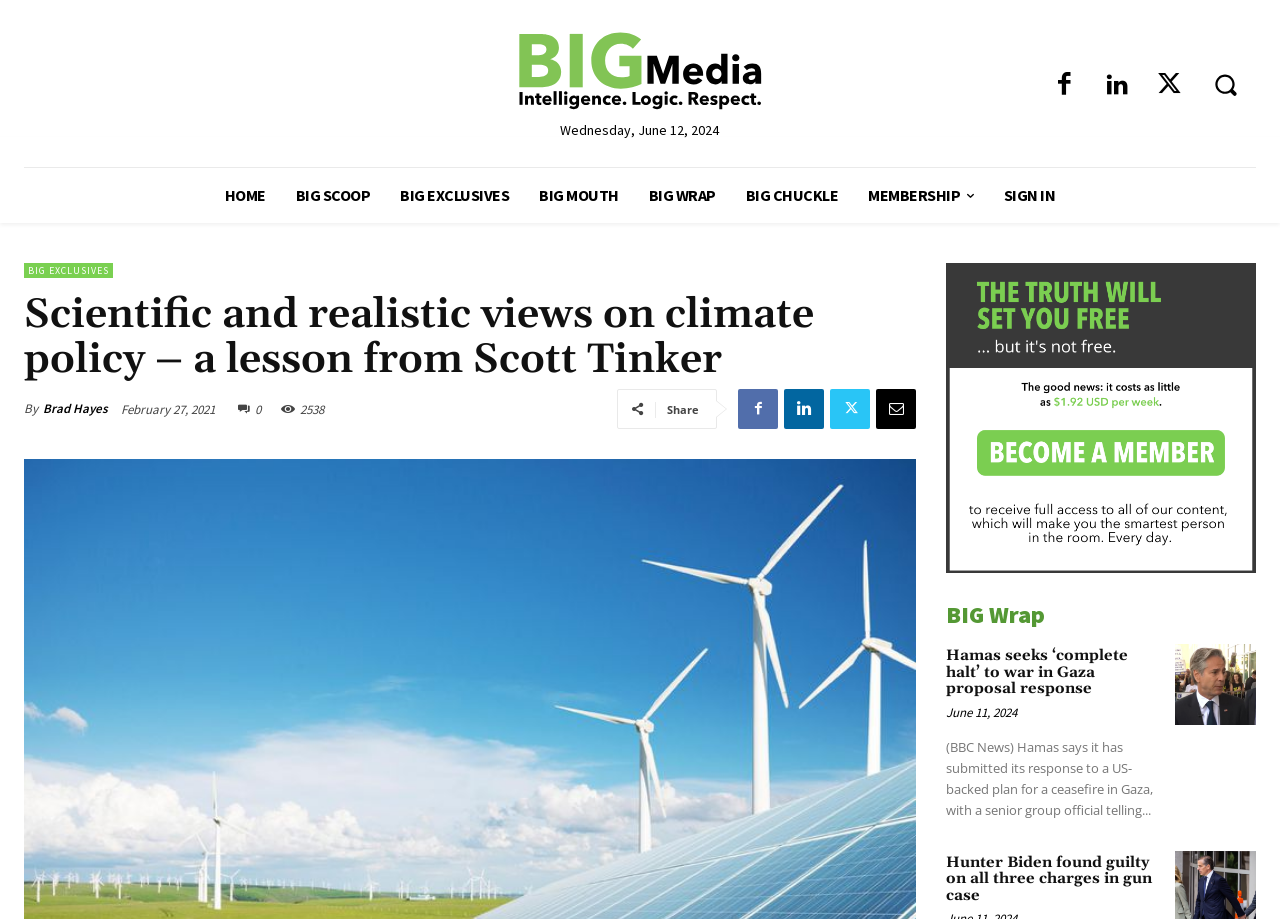Could you identify the text that serves as the heading for this webpage?

Scientific and realistic views on climate policy – a lesson from Scott Tinker